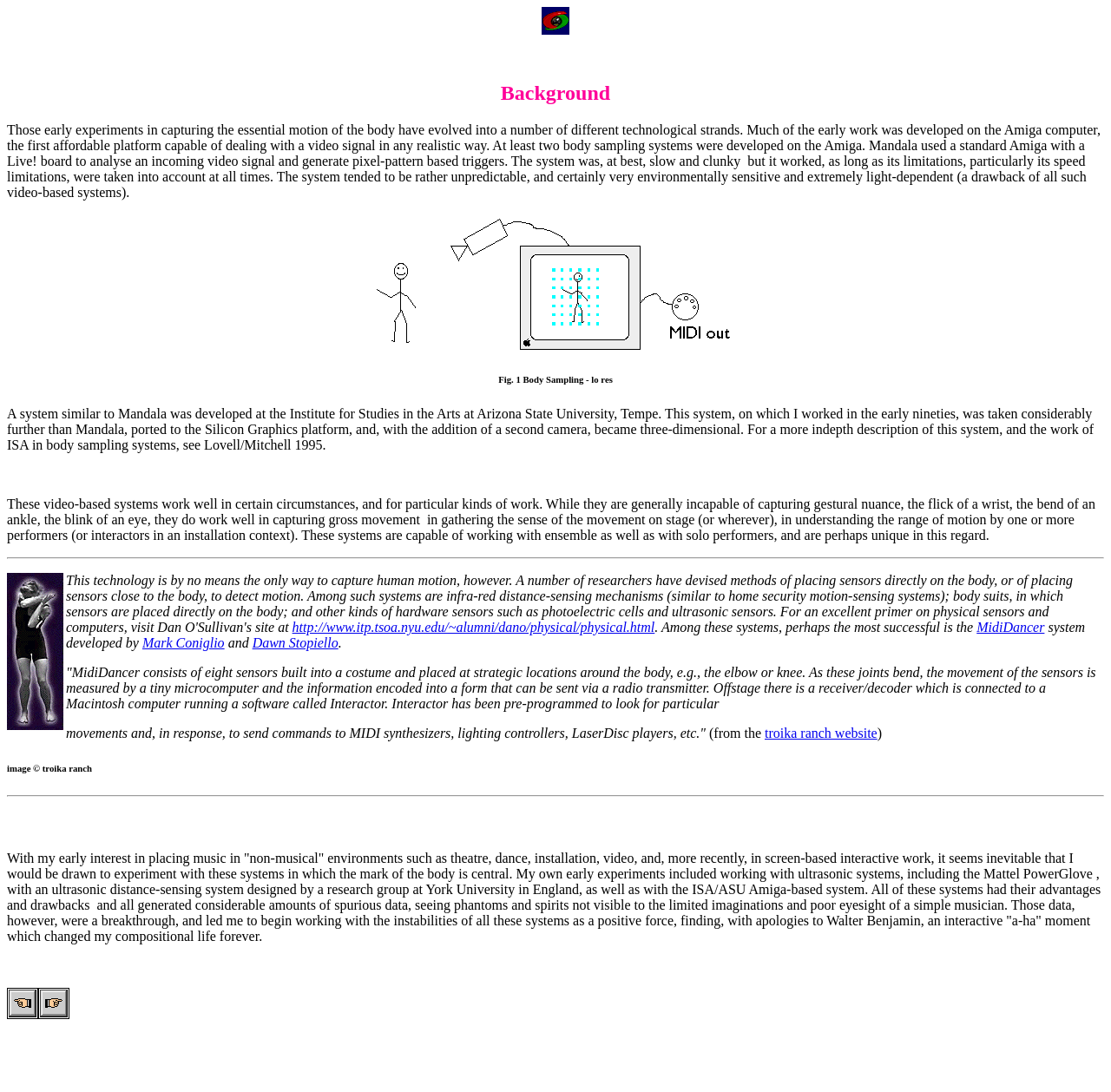How many links are on this webpage?
Based on the image, give a concise answer in the form of a single word or short phrase.

5